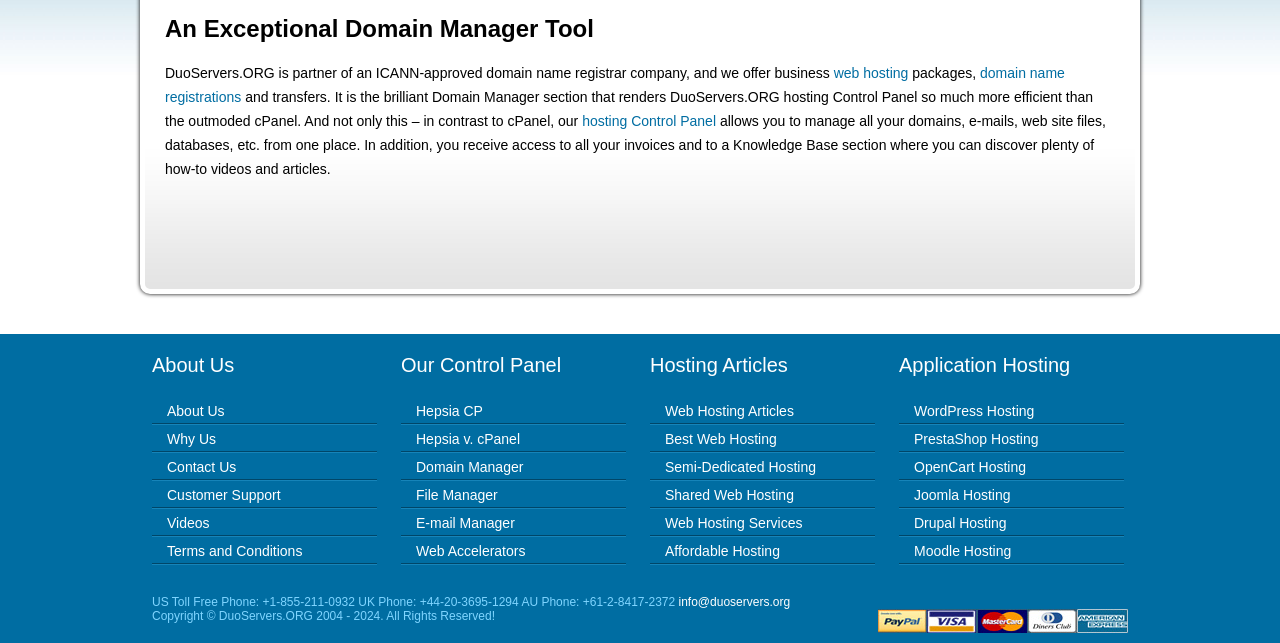Using the provided description: "info@duoservers.org", find the bounding box coordinates of the corresponding UI element. The output should be four float numbers between 0 and 1, in the format [left, top, right, bottom].

[0.53, 0.925, 0.617, 0.947]